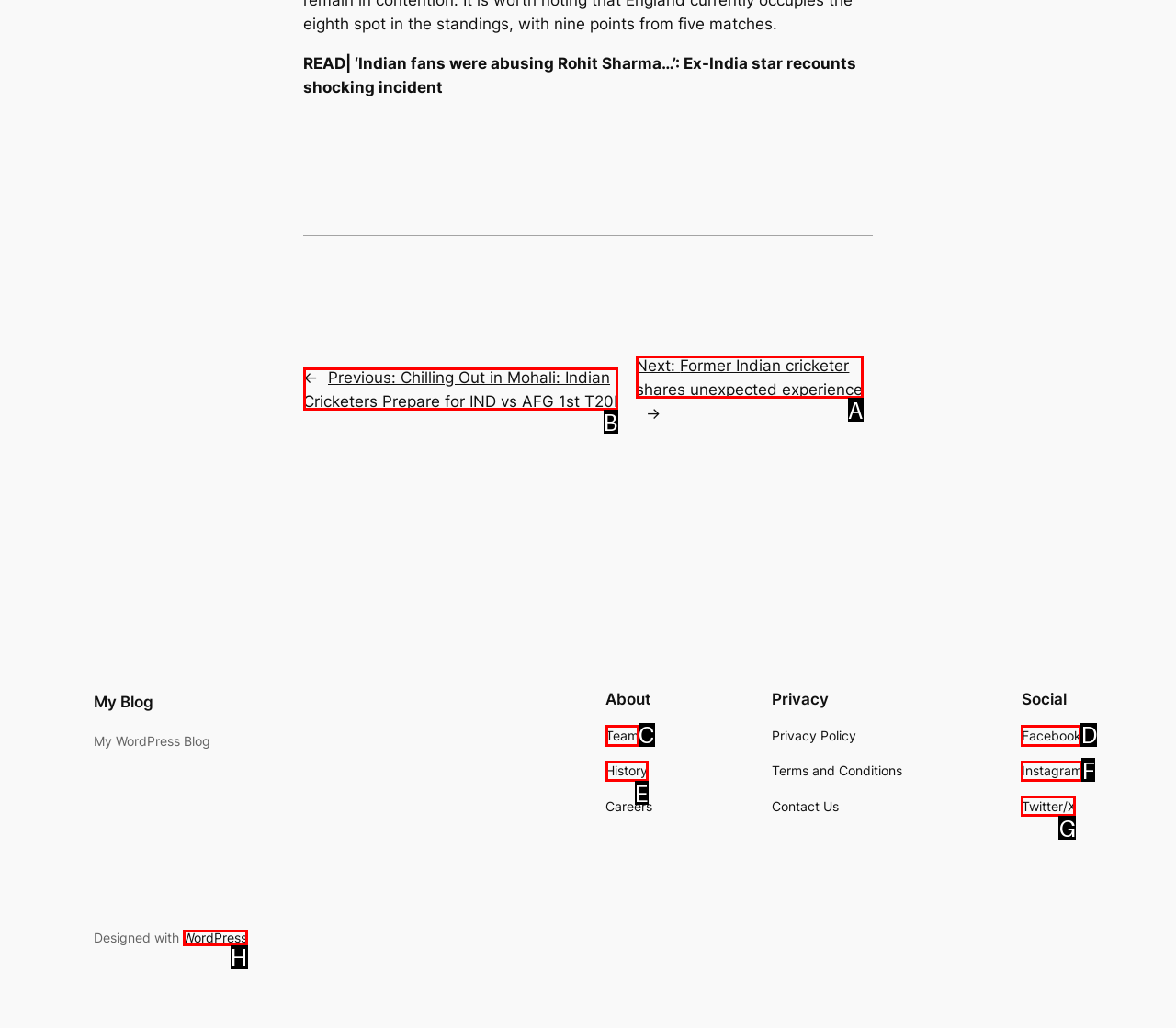What letter corresponds to the UI element described here: Instagram
Reply with the letter from the options provided.

F